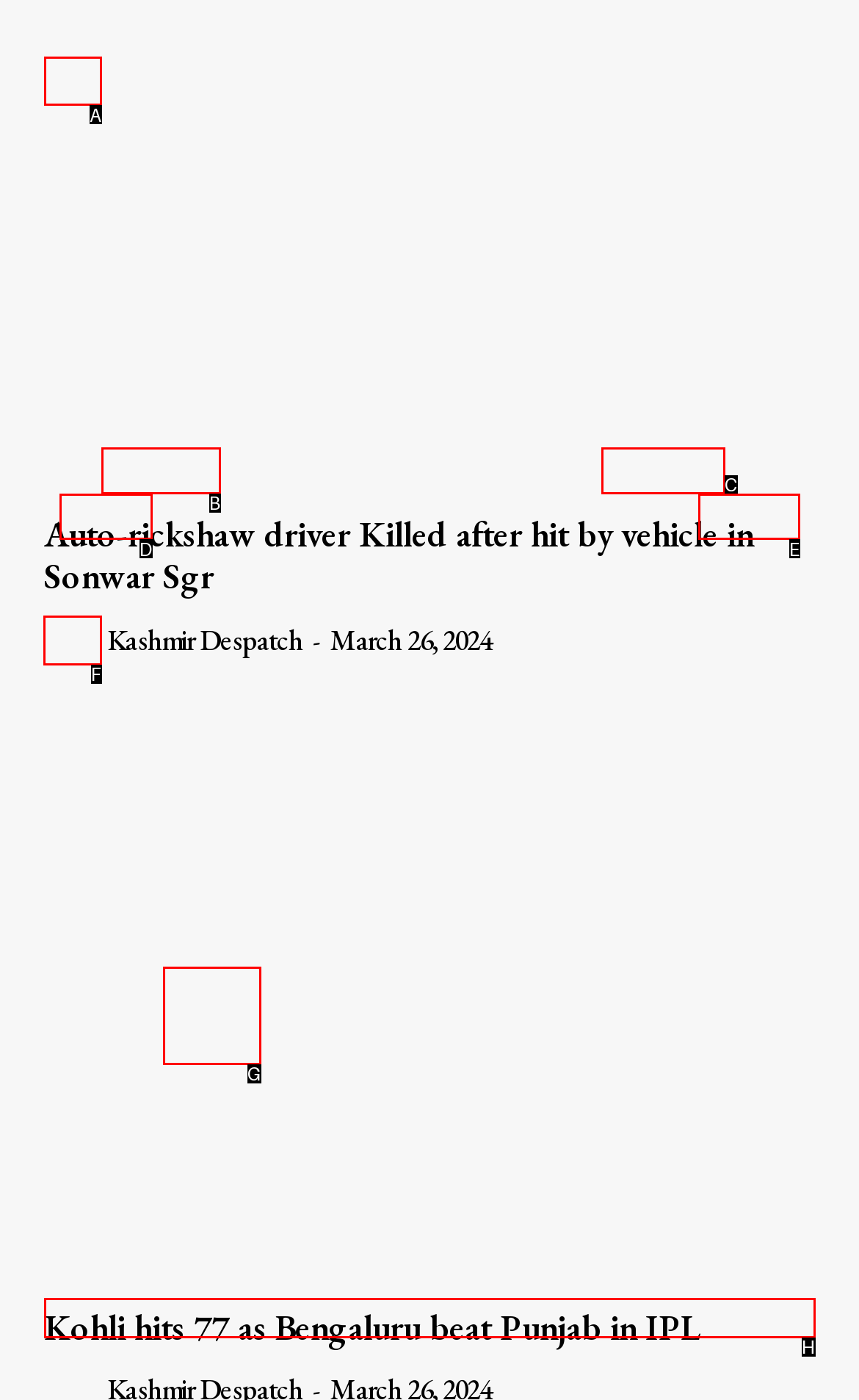To complete the instruction: View author photo, which HTML element should be clicked?
Respond with the option's letter from the provided choices.

F